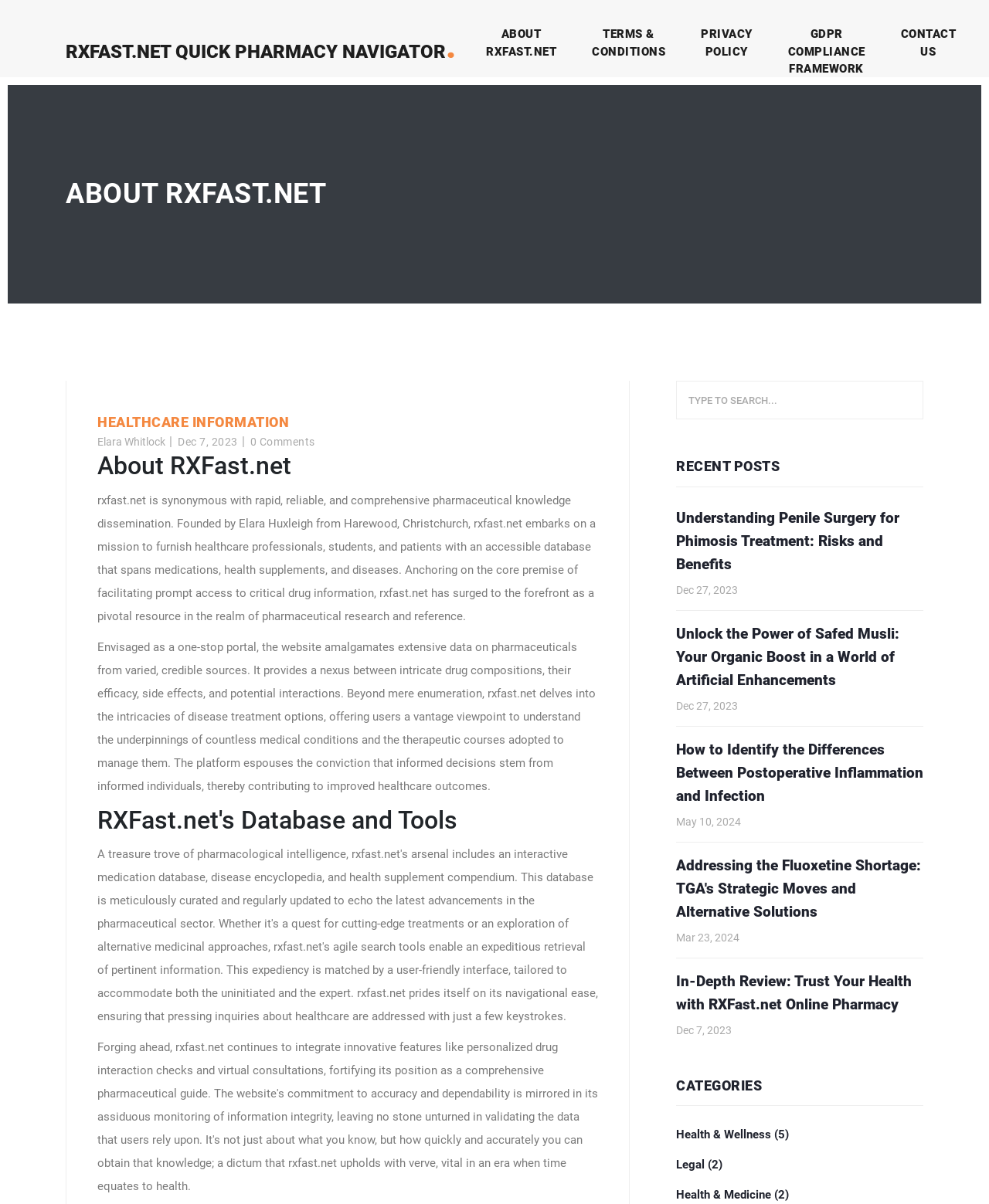Determine the bounding box coordinates of the region that needs to be clicked to achieve the task: "View 'Household Microwave Repairs' page".

None